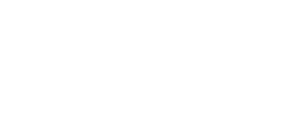What tasks does Charudatta provide solutions for?
Look at the image and respond to the question as thoroughly as possible.

According to the image, Charudatta provides users with reliable solutions and tips for tasks such as data transfer between iPhone and Android, remote control functionalities, and casting Android devices to PC.